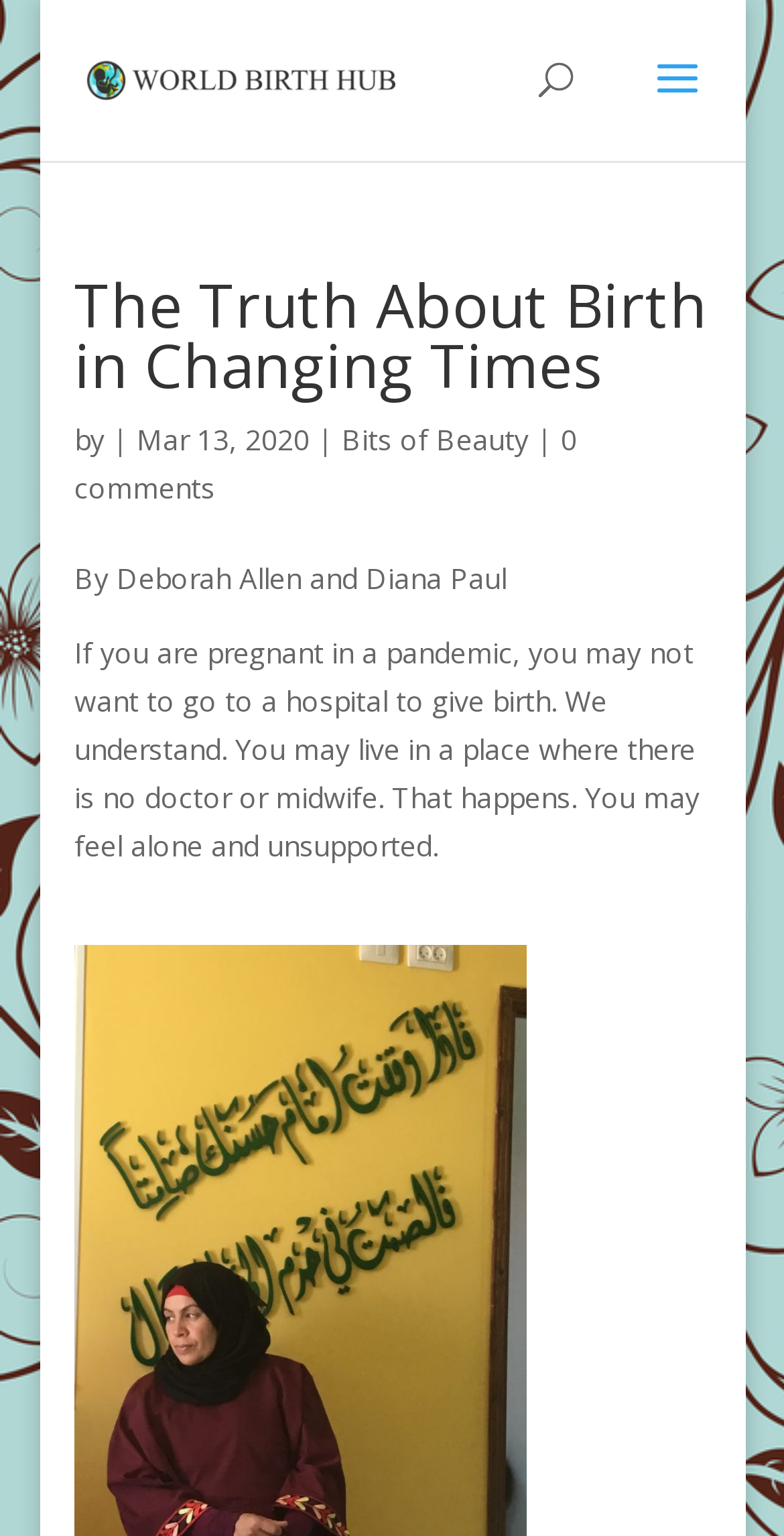Please determine the bounding box coordinates for the element with the description: "Bits of Beauty".

[0.436, 0.274, 0.674, 0.298]